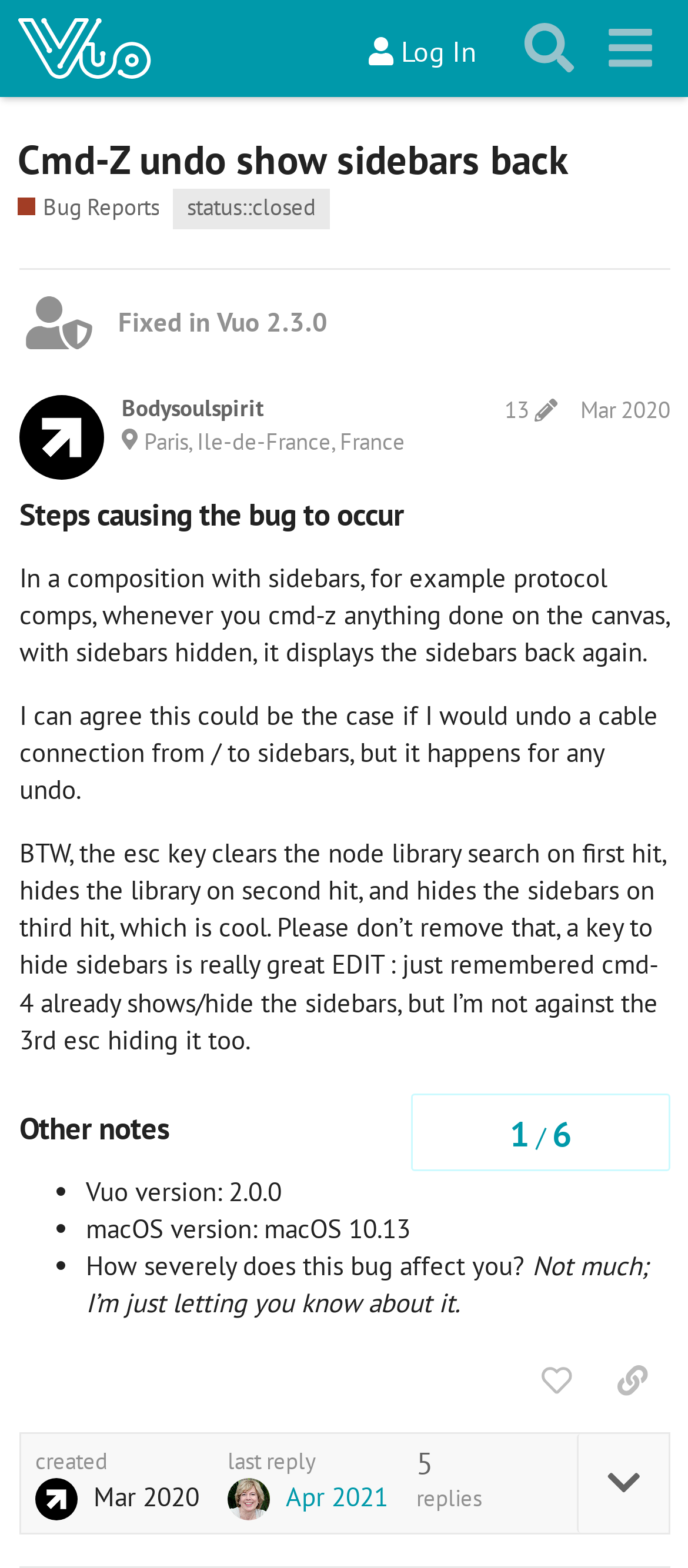Determine the coordinates of the bounding box for the clickable area needed to execute this instruction: "View post edit history".

[0.718, 0.253, 0.827, 0.27]